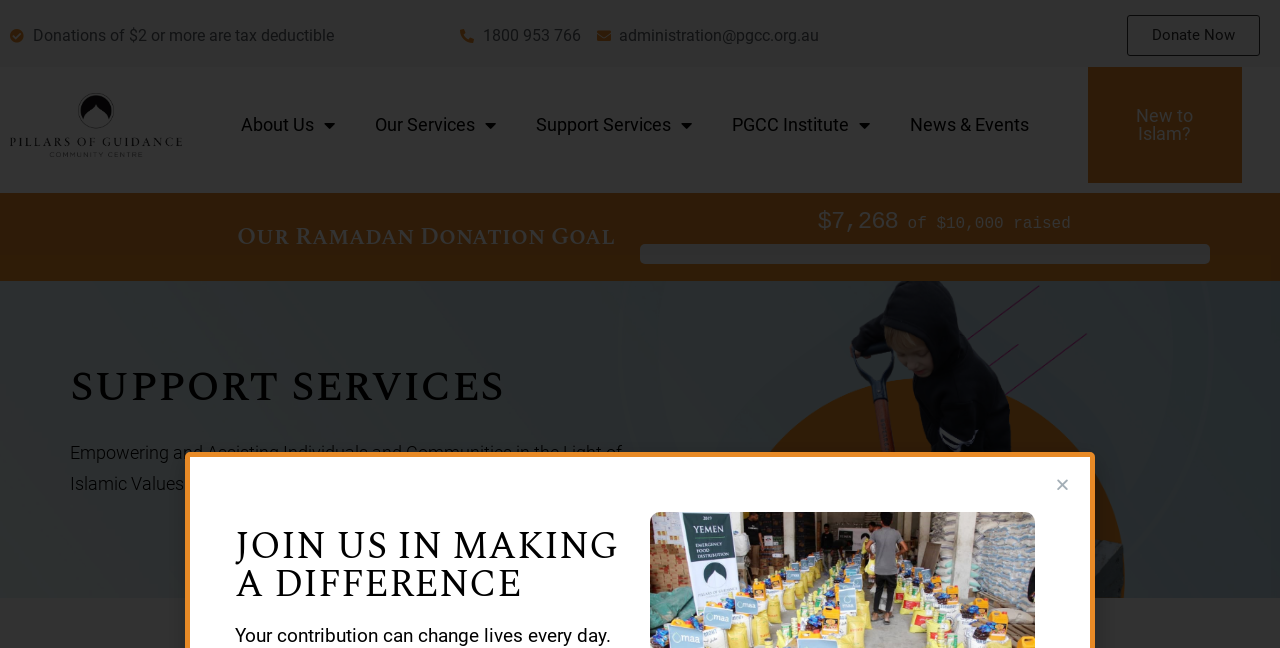What is the tax deductible amount for donations? Observe the screenshot and provide a one-word or short phrase answer.

2 or more